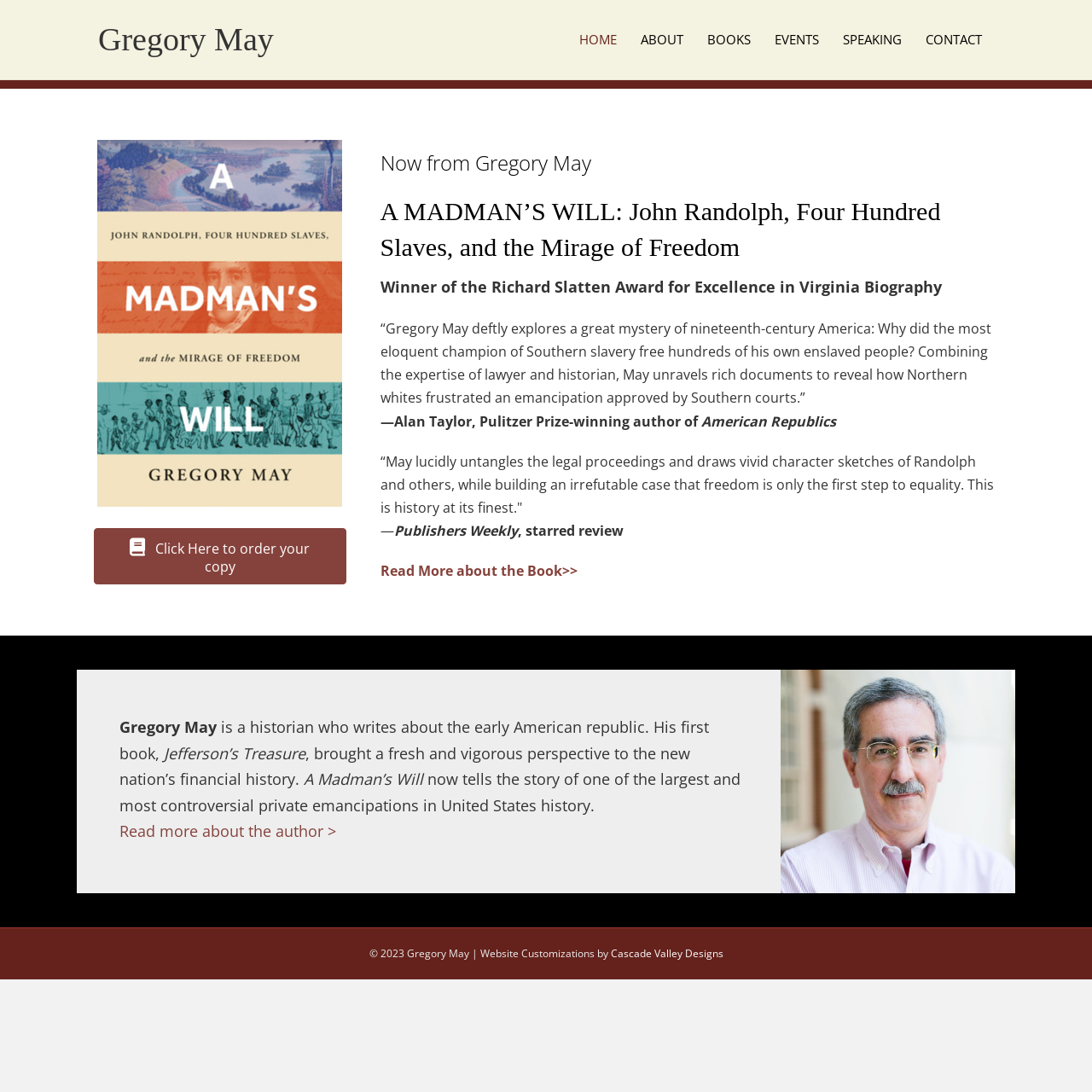Provide a brief response to the question below using one word or phrase:
What is the title of the book?

A MADMAN’S WILL